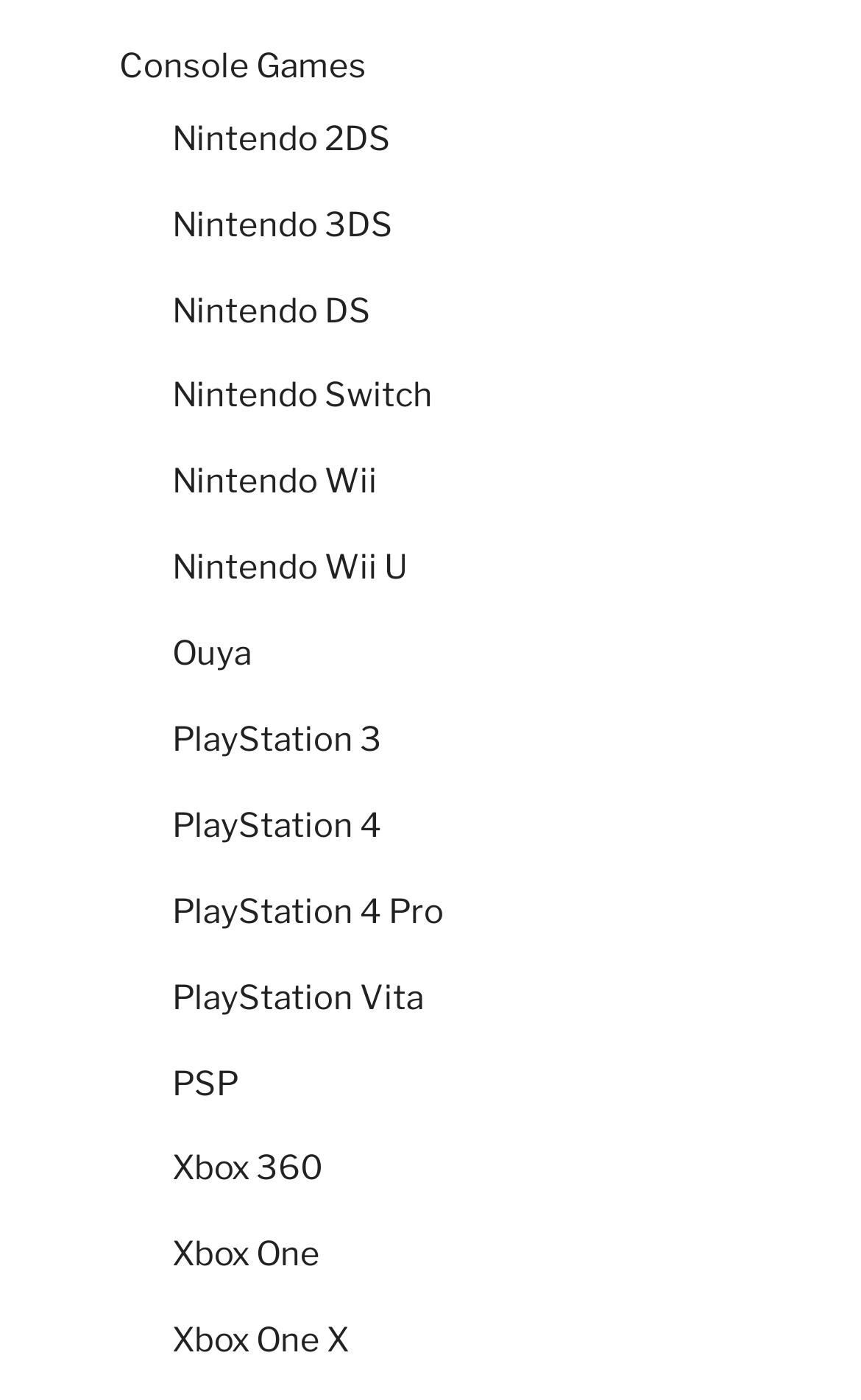Please identify the bounding box coordinates of the element I should click to complete this instruction: 'Check out Xbox One games'. The coordinates should be given as four float numbers between 0 and 1, like this: [left, top, right, bottom].

[0.2, 0.882, 0.372, 0.911]